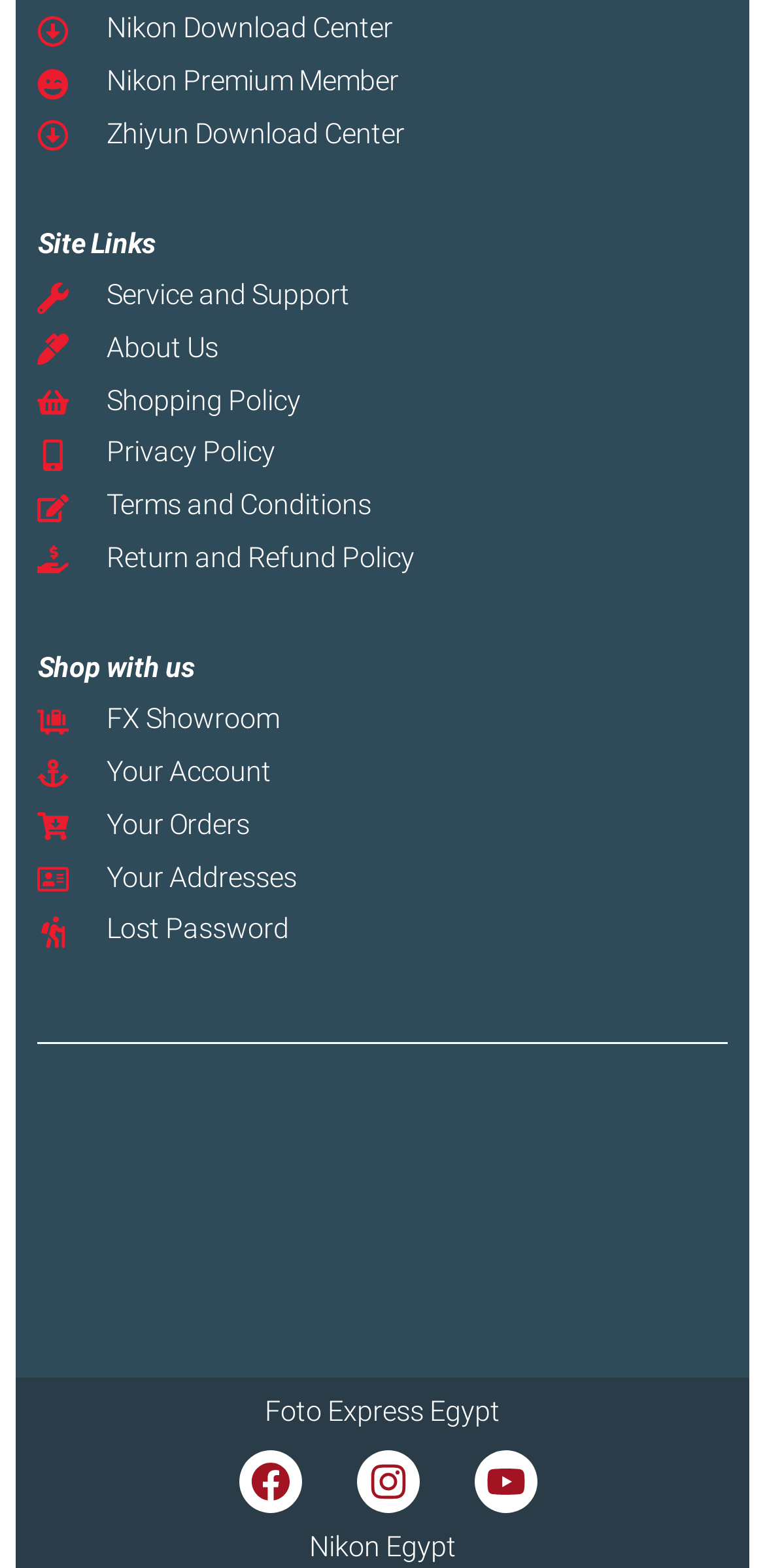Find the bounding box coordinates of the element you need to click on to perform this action: 'go to Nikon Download Center'. The coordinates should be represented by four float values between 0 and 1, in the format [left, top, right, bottom].

[0.049, 0.008, 0.951, 0.031]